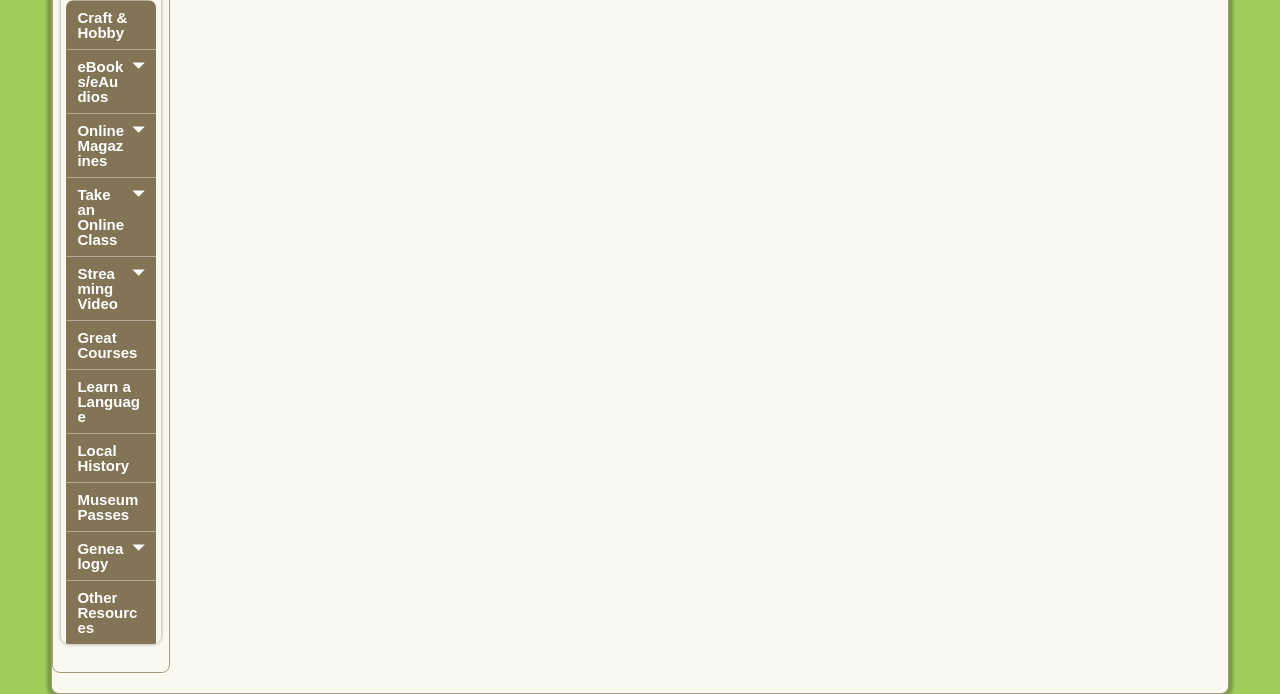Please reply with a single word or brief phrase to the question: 
How many links are available for learning?

3